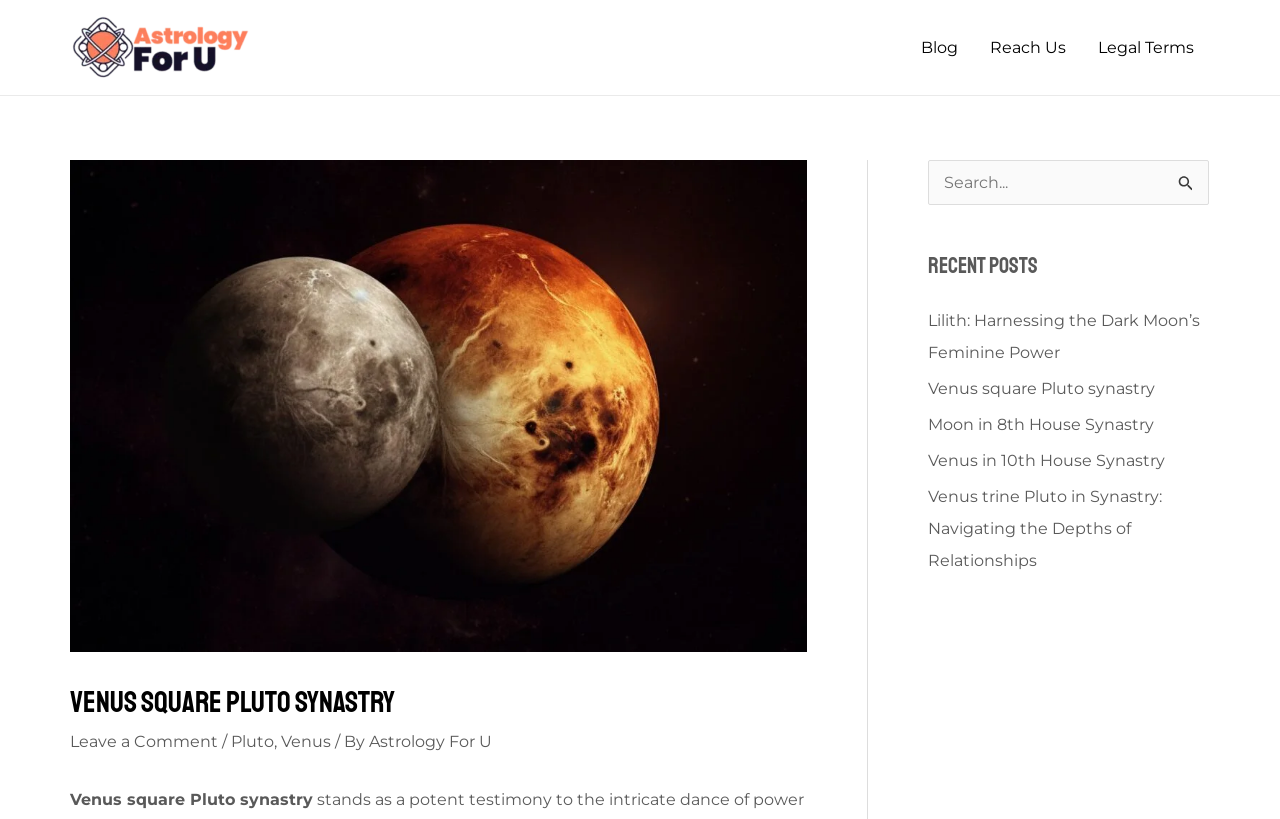Please identify the coordinates of the bounding box for the clickable region that will accomplish this instruction: "View contact information".

None